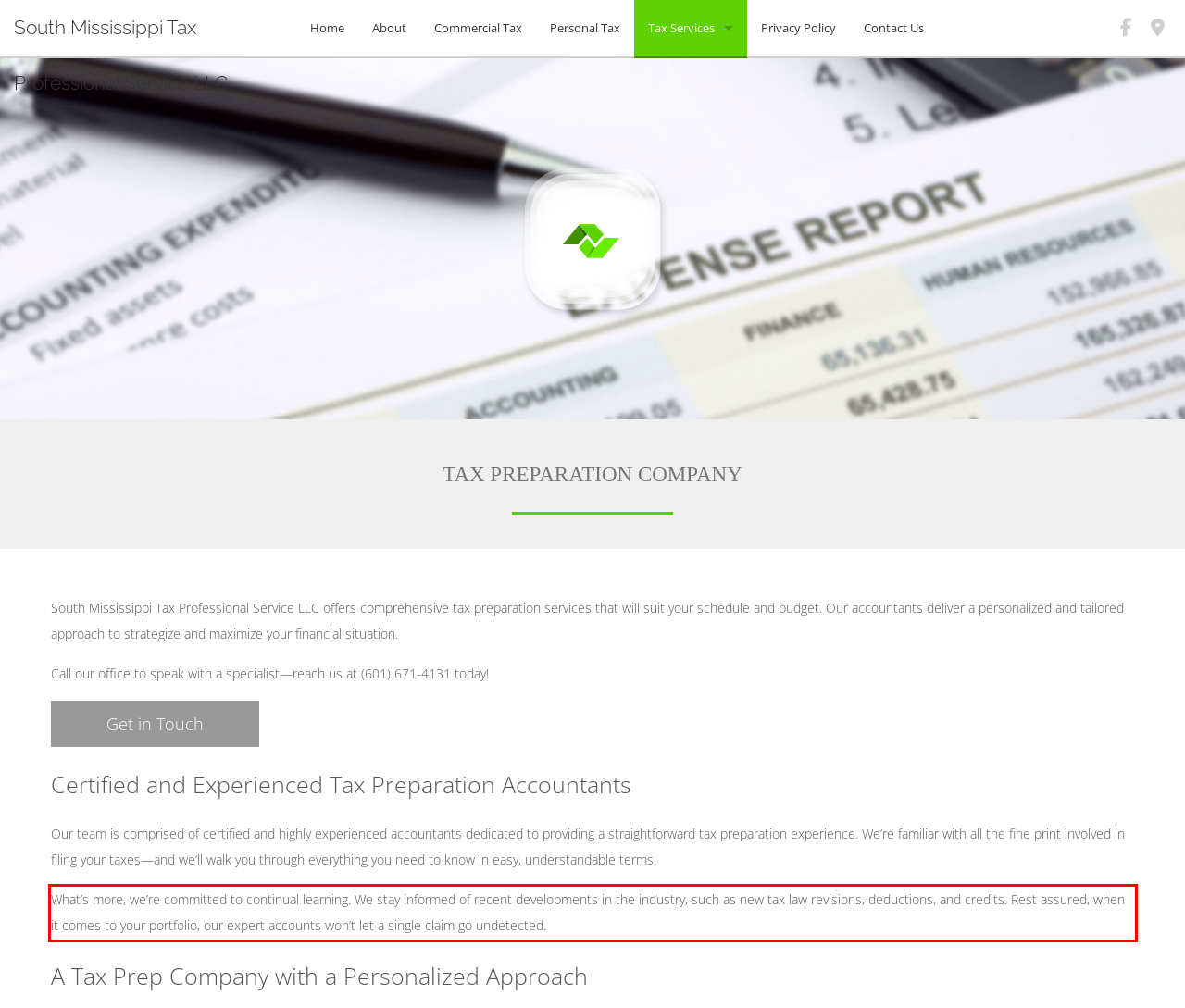Given a screenshot of a webpage containing a red rectangle bounding box, extract and provide the text content found within the red bounding box.

What’s more, we’re committed to continual learning. We stay informed of recent developments in the industry, such as new tax law revisions, deductions, and credits. Rest assured, when it comes to your portfolio, our expert accounts won’t let a single claim go undetected.